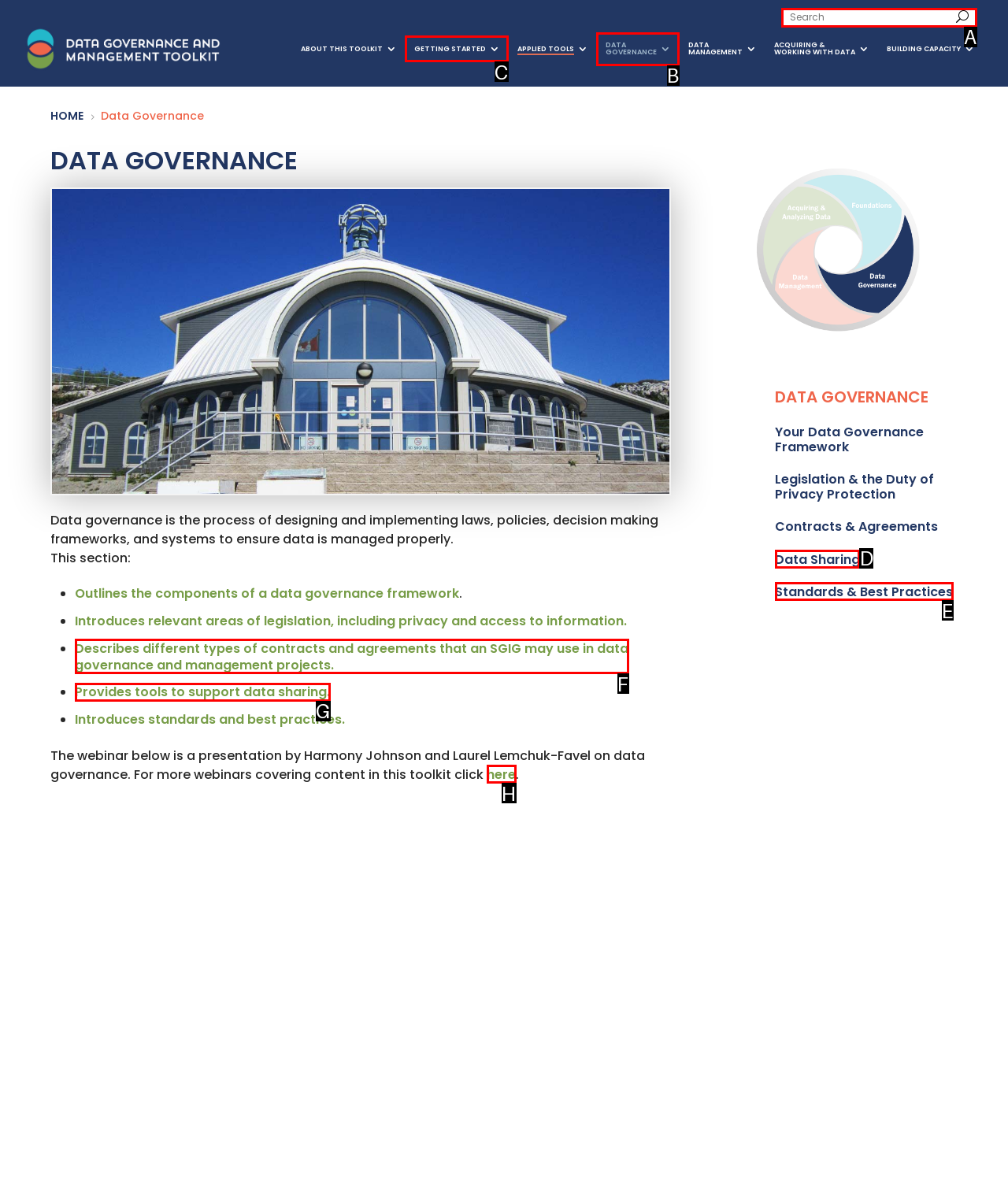Specify which HTML element I should click to complete this instruction: Read about data sharing Answer with the letter of the relevant option.

D